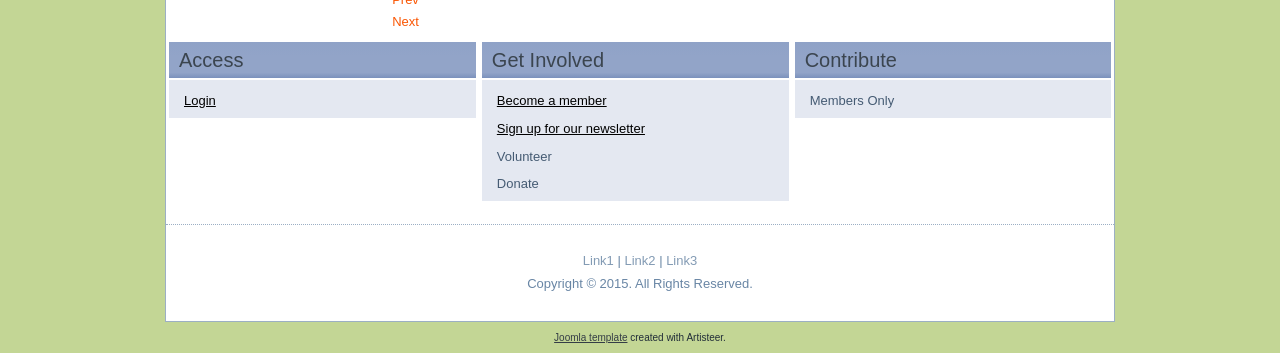Please identify the bounding box coordinates of the clickable region that I should interact with to perform the following instruction: "Click on Link3". The coordinates should be expressed as four float numbers between 0 and 1, i.e., [left, top, right, bottom].

[0.52, 0.717, 0.545, 0.76]